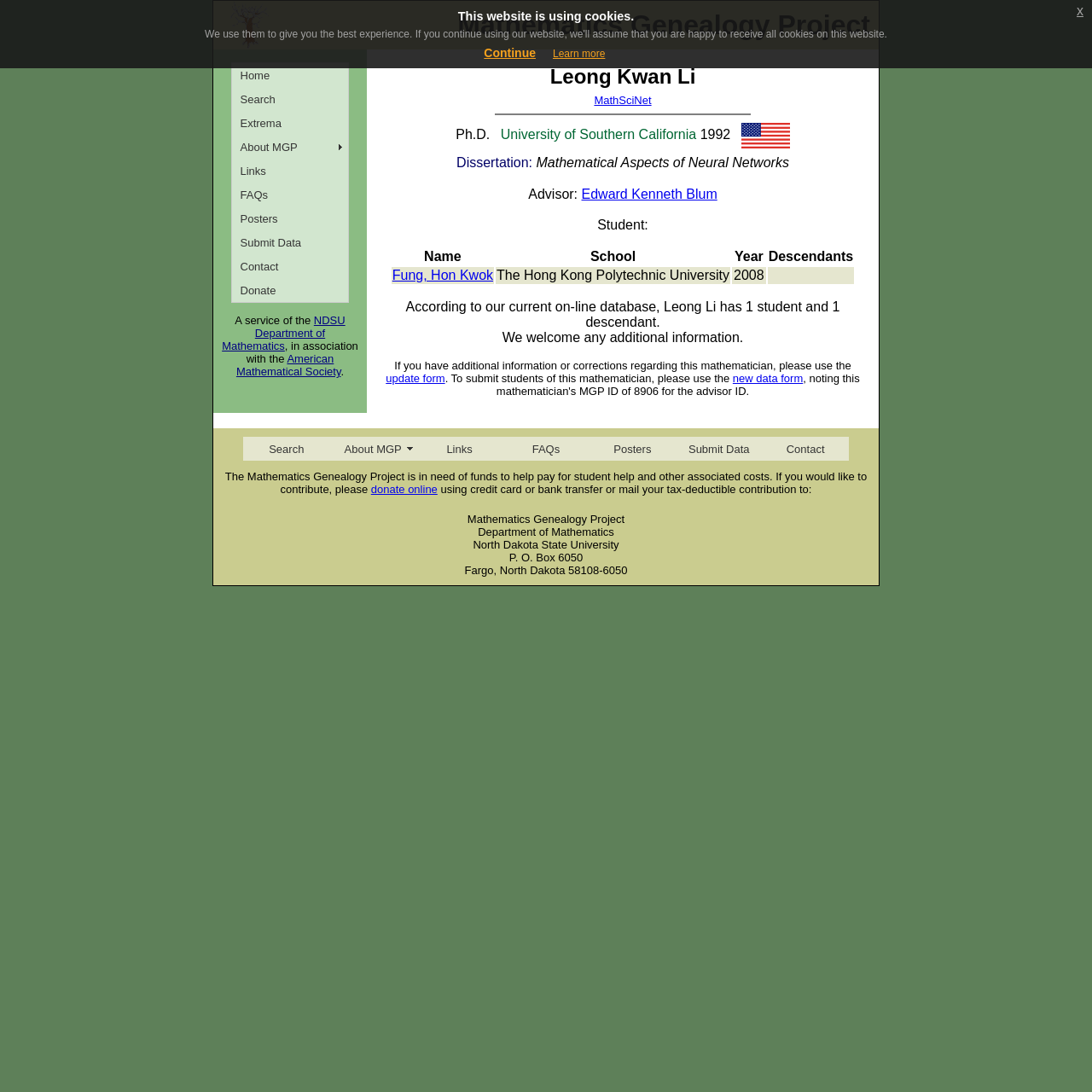How many students does Leong Li have?
Using the image, provide a detailed and thorough answer to the question.

I found the answer by reading the text 'According to our current on-line database, Leong Li has 1 student and 1 descendant.' which provides the information about Leong Li's students.